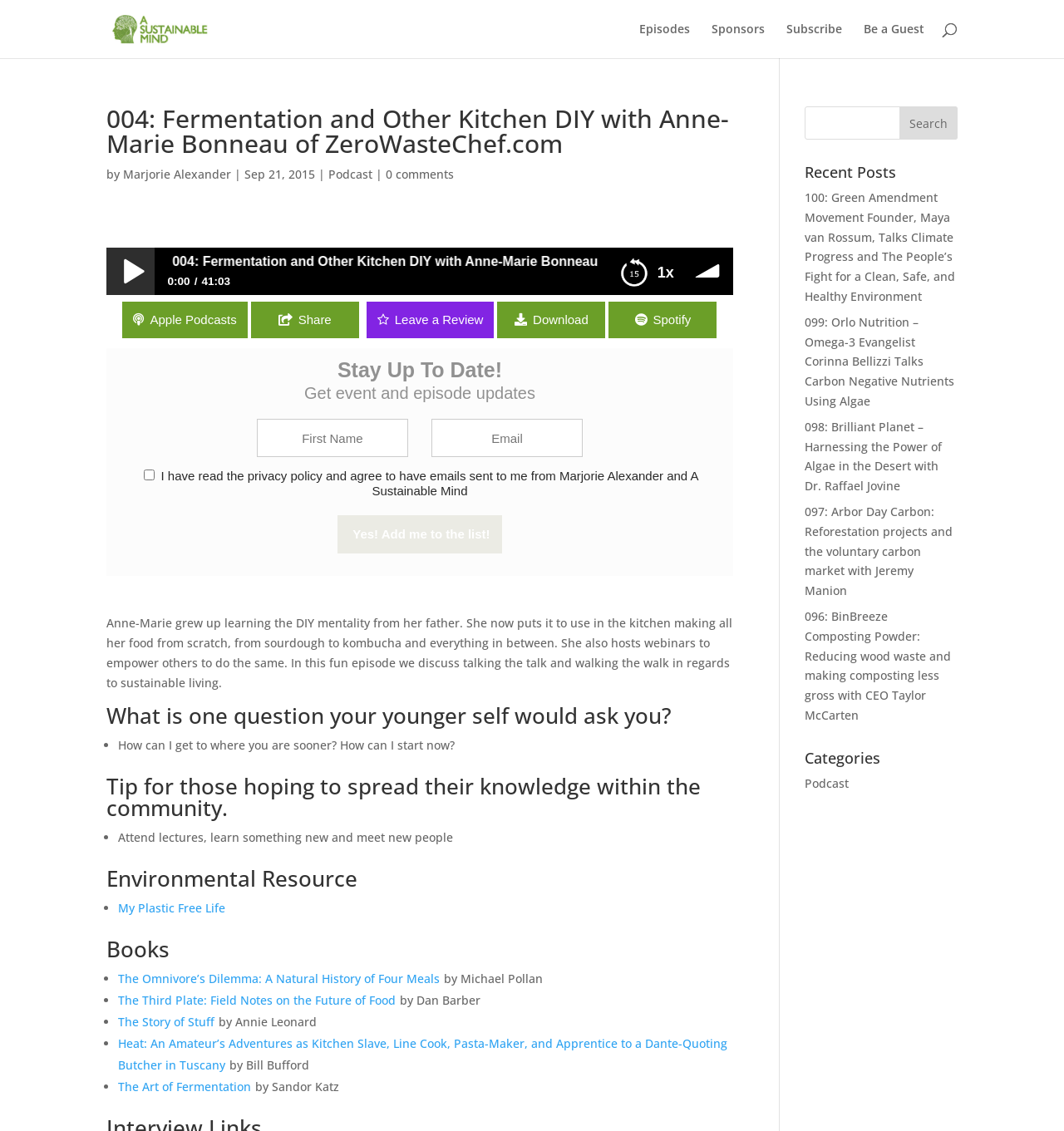Determine the bounding box coordinates of the section I need to click to execute the following instruction: "Get event and episode updates". Provide the coordinates as four float numbers between 0 and 1, i.e., [left, top, right, bottom].

[0.286, 0.34, 0.503, 0.356]